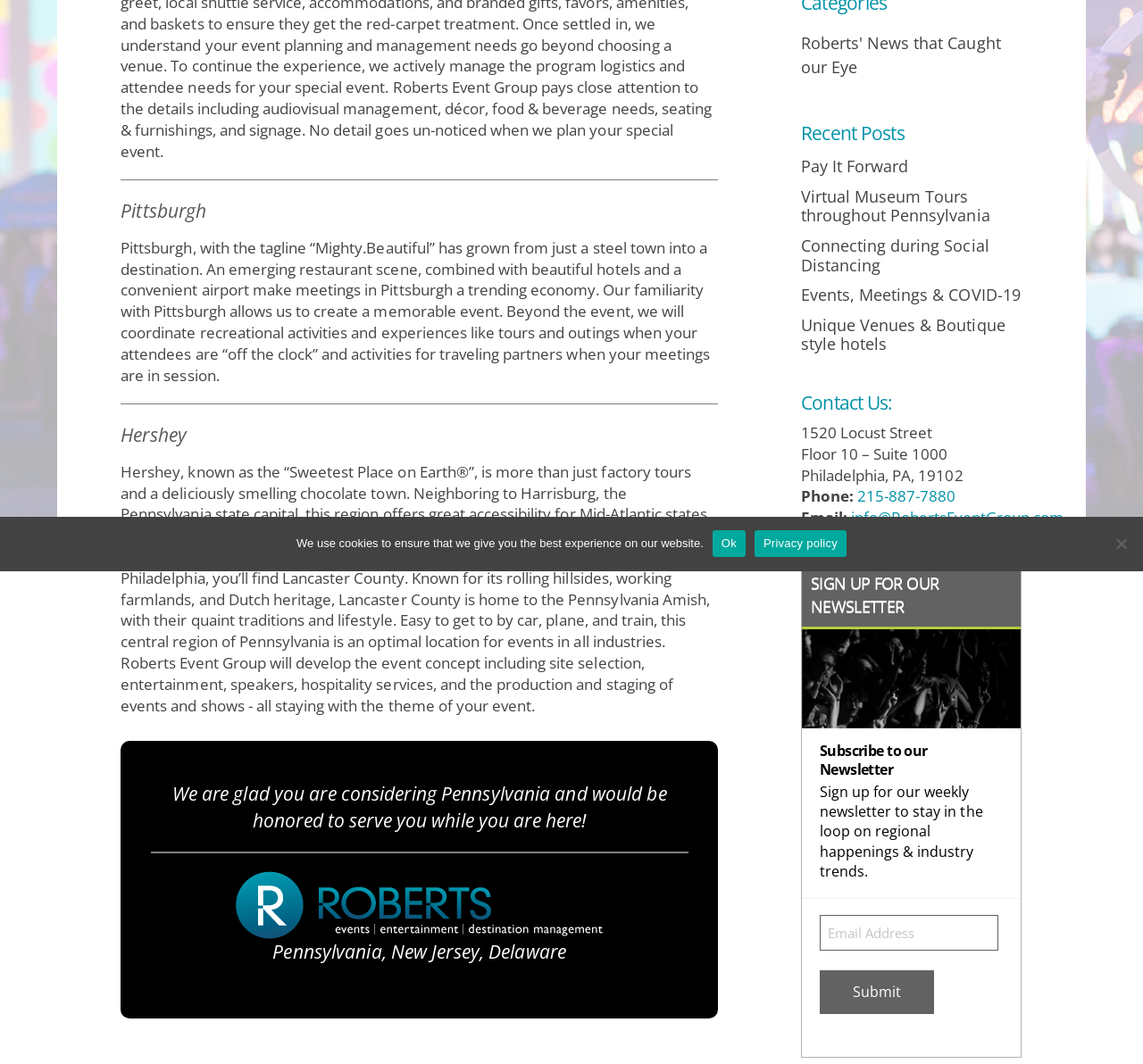Using the provided element description: "Pay It Forward", identify the bounding box coordinates. The coordinates should be four floats between 0 and 1 in the order [left, top, right, bottom].

[0.701, 0.145, 0.894, 0.168]